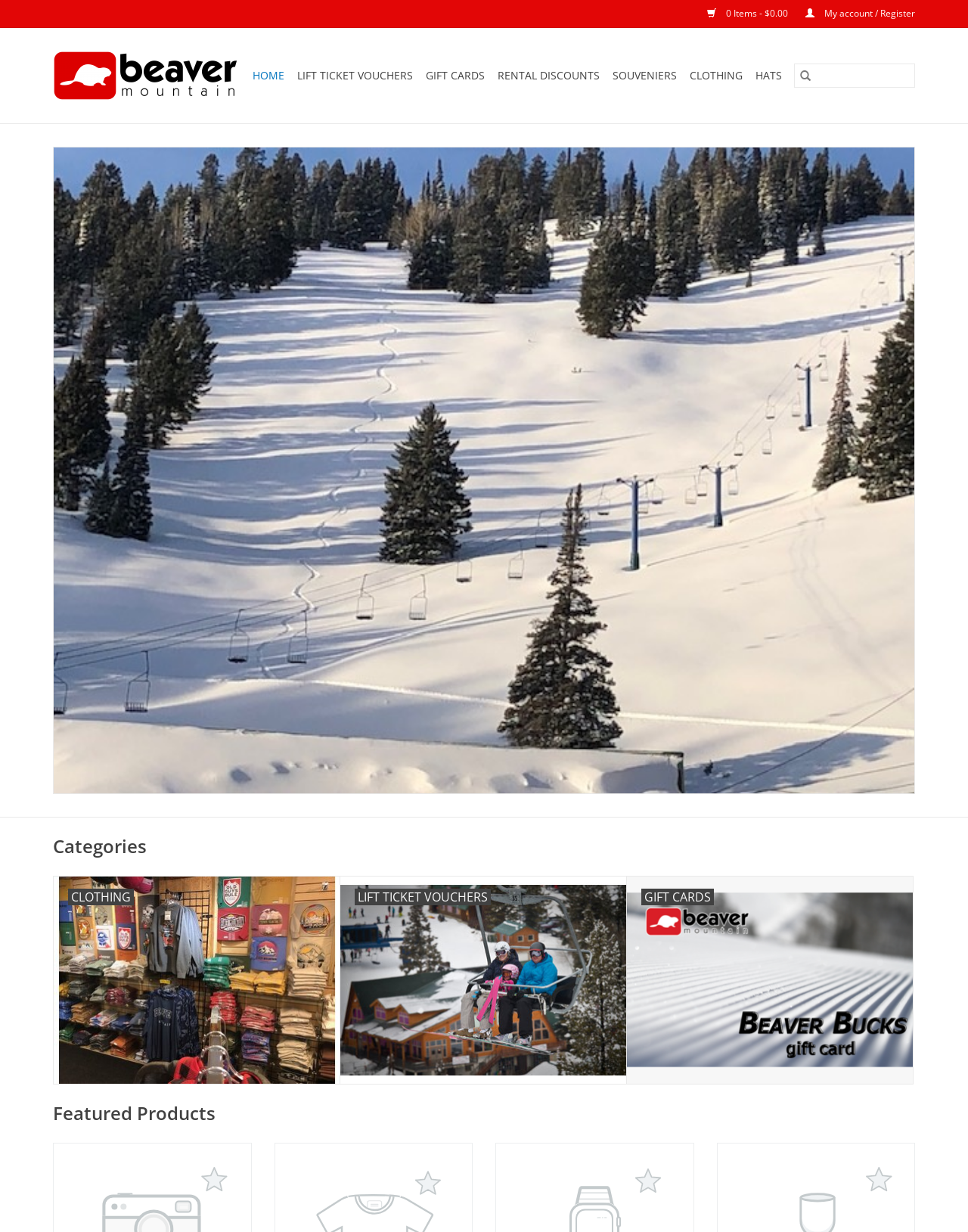What is the name of the store?
Based on the image, provide your answer in one word or phrase.

Beaver Mountain Gear Store